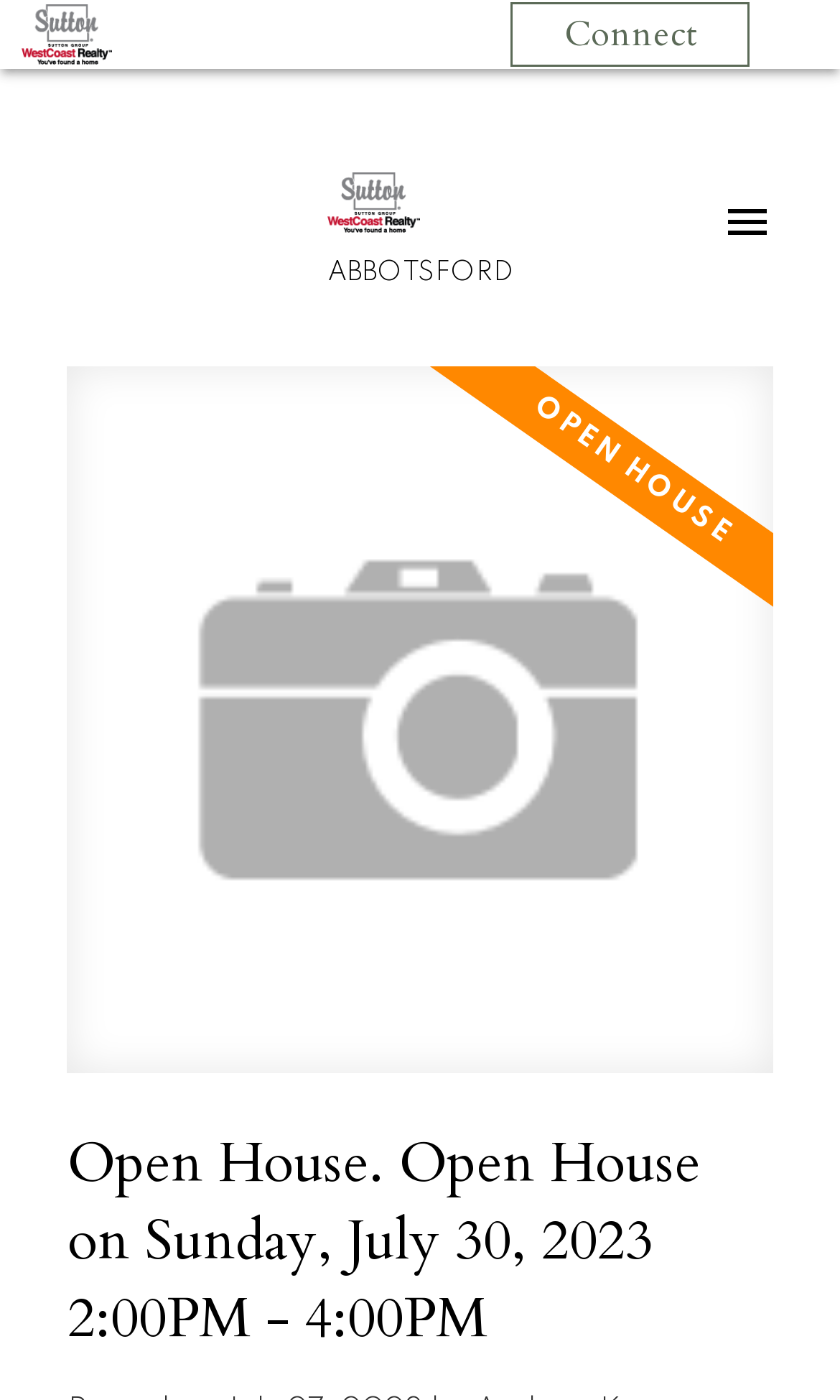Locate the primary headline on the webpage and provide its text.

Open House. Open House on Sunday, July 30, 2023 2:00PM - 4:00PM